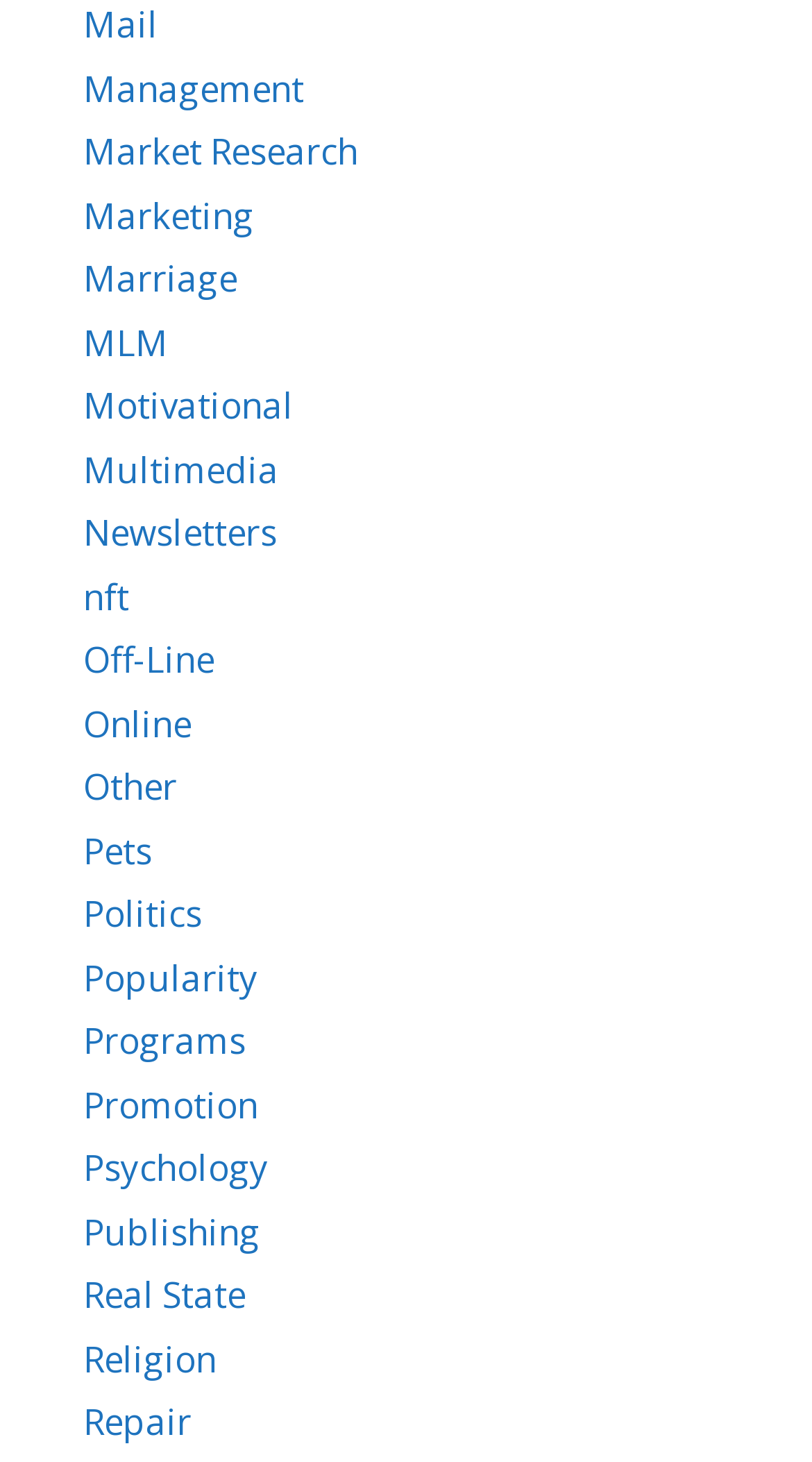Locate the bounding box coordinates of the area you need to click to fulfill this instruction: 'Explore MLM'. The coordinates must be in the form of four float numbers ranging from 0 to 1: [left, top, right, bottom].

[0.103, 0.217, 0.208, 0.25]